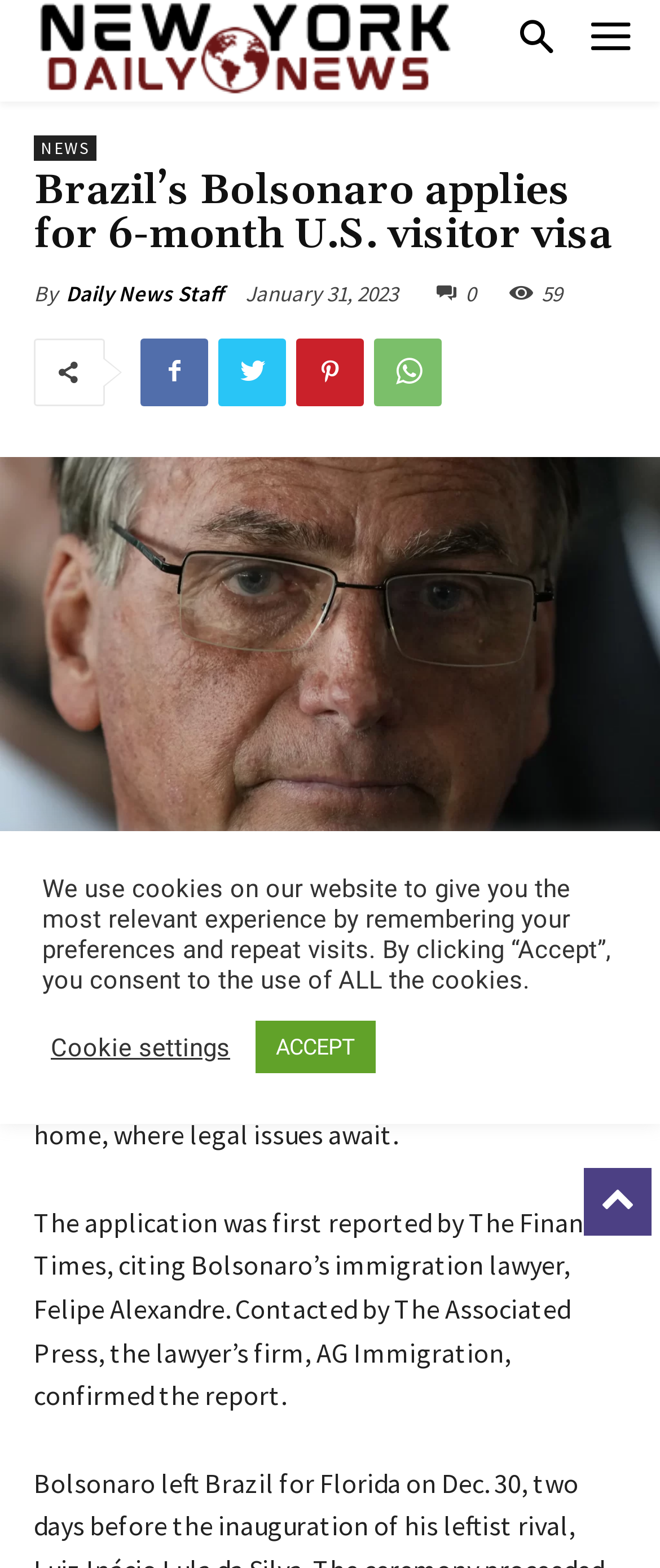Using the element description: "WhatsApp", determine the bounding box coordinates for the specified UI element. The coordinates should be four float numbers between 0 and 1, [left, top, right, bottom].

[0.567, 0.216, 0.669, 0.259]